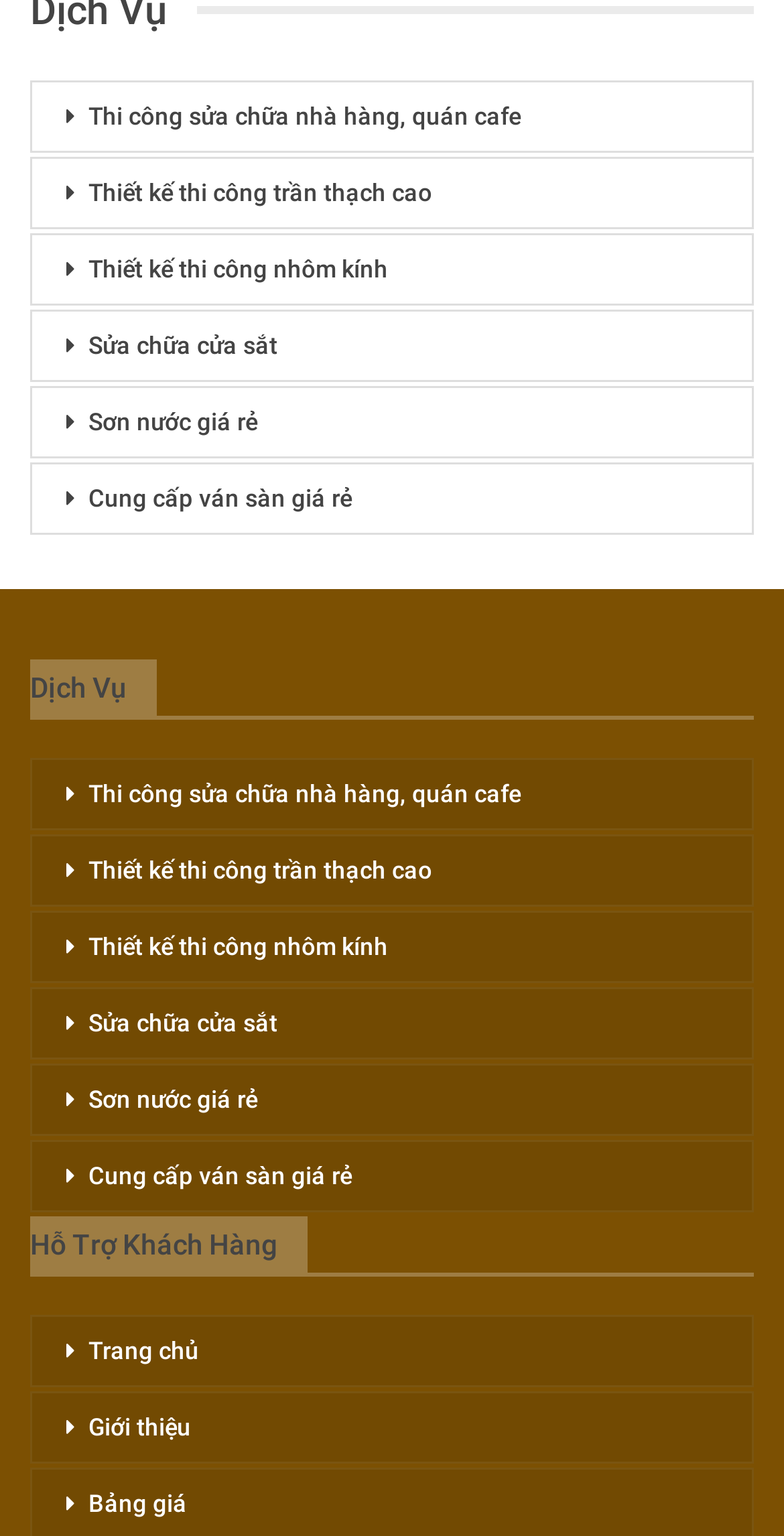What is the last service listed?
Provide a detailed and well-explained answer to the question.

The last service listed under the 'Dịch Vụ' heading is 'Cung cấp ván sàn giá rẻ', which translates to 'Providing floorboards at a low price'.